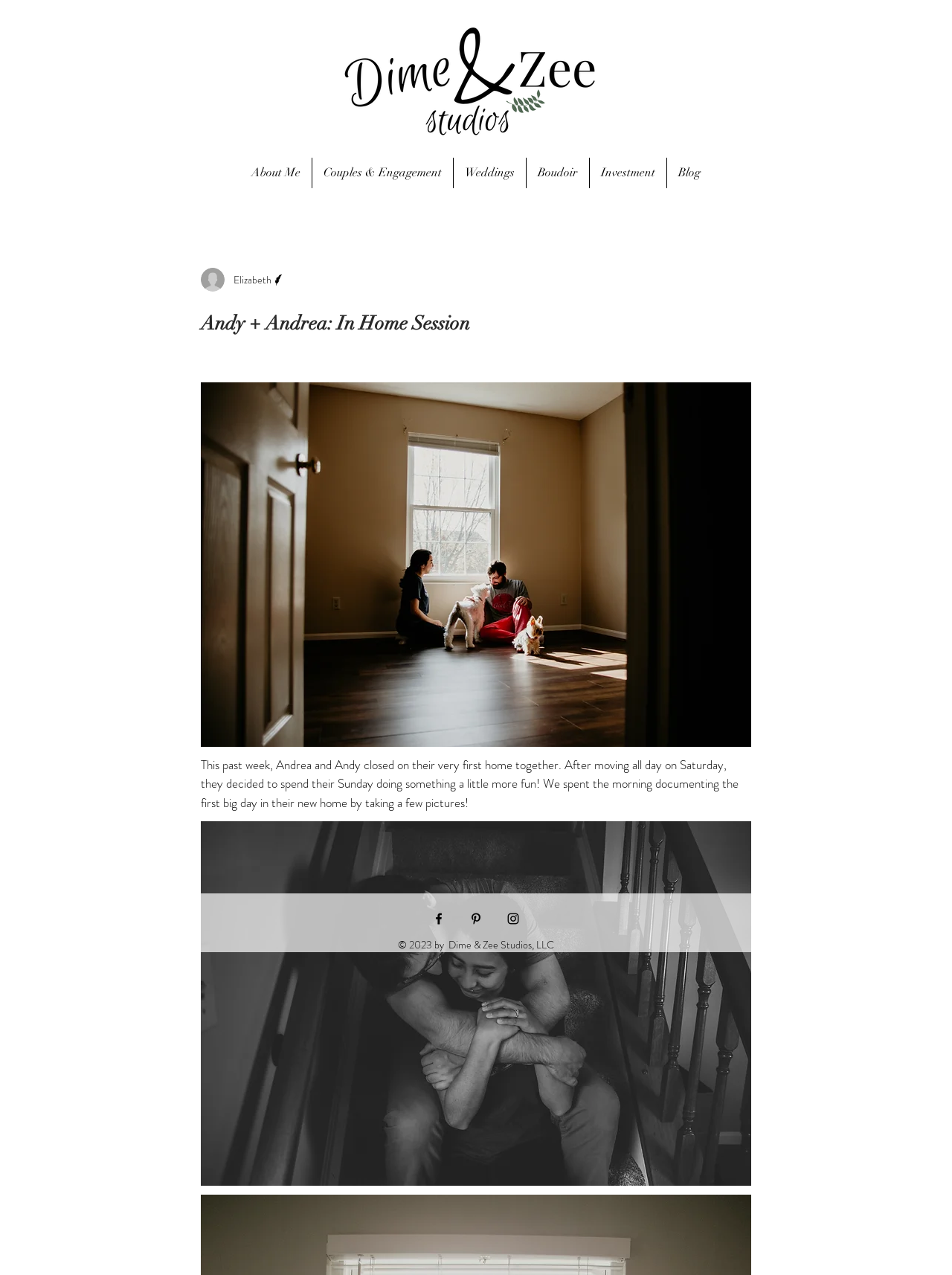What type of photography is mentioned?
Please provide a detailed and comprehensive answer to the question.

I looked at the navigation section of the webpage and found links to different types of photography, including 'Couples & Engagement', 'Weddings', and 'Boudoir'. These are the types of photography mentioned on the webpage.